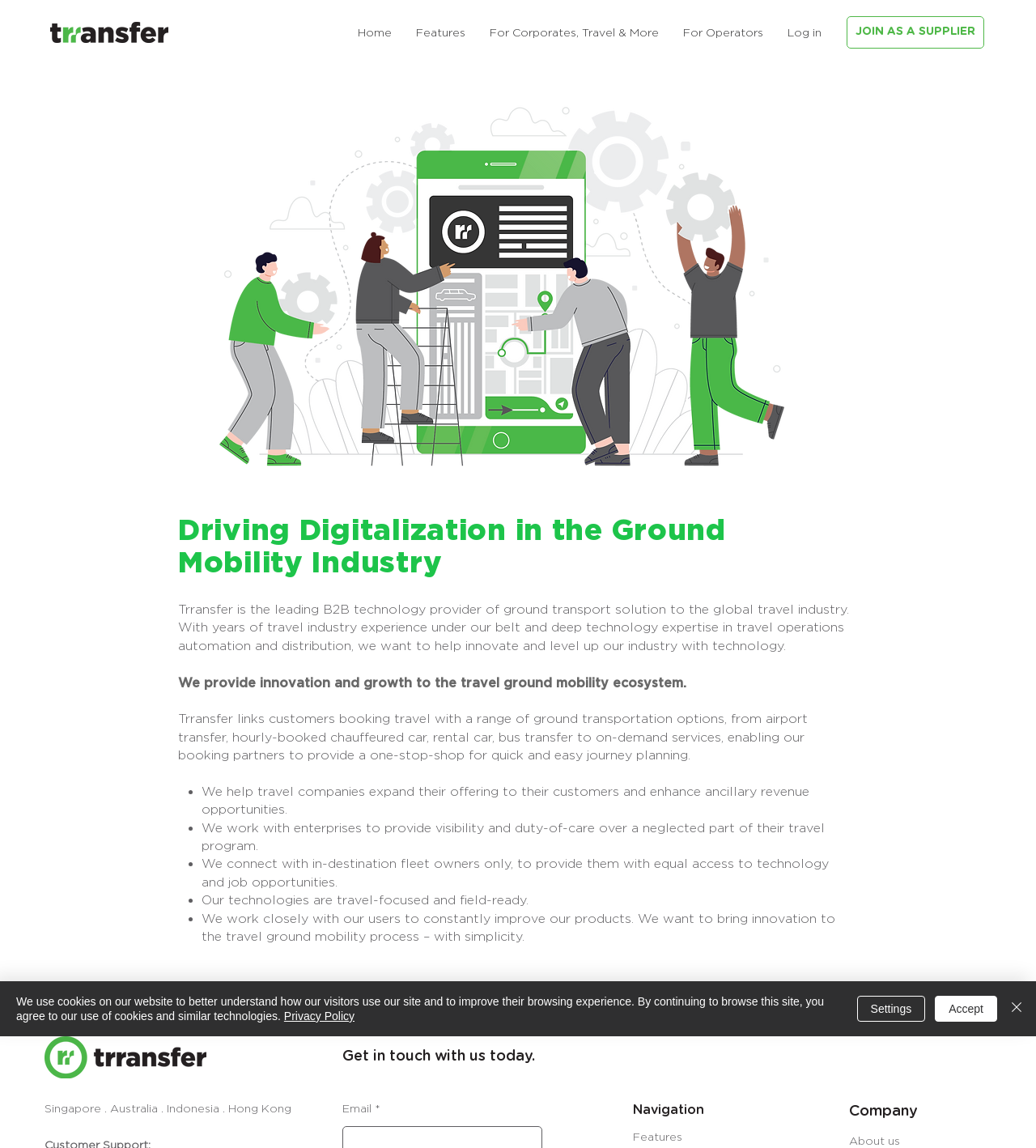How can users get in touch with Trransfer?
Please answer the question as detailed as possible based on the image.

The webpage provides an option to get in touch with Trransfer by email, which is mentioned in the 'Get in touch with us today' section.